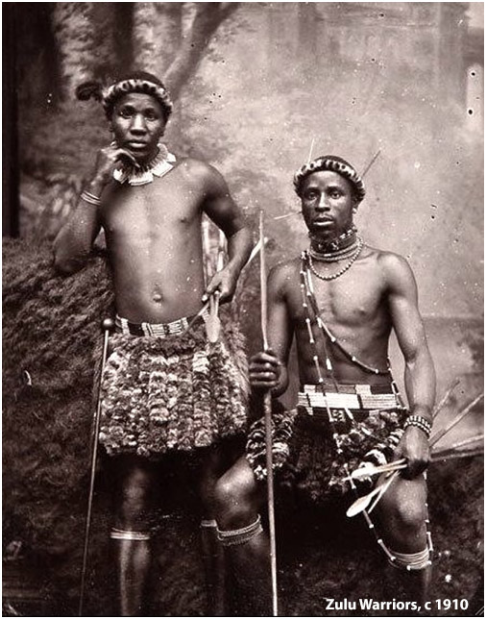Create a vivid and detailed description of the image.

The image features two Zulu warriors, captured around 1910, showcasing their traditional attire and cultural significance. Both individuals are dressed in traditional garments, which include intricate beadwork and skirts made of animal hide or grass, emphasizing their heritage. The warrior on the left stands confidently with a hand to his chin, while the seated warrior on the right holds a spear, highlighting their roles as protectors and symbols of strength within the Zulu culture. This photograph not only reflects the historical context of the Zulu people's resistance and resilience but also serves as a testament to their rich cultural identity, which emphasizes kinship, honor, and tradition. The background showcases a natural setting, enhancing the connection to their homeland. This image is an important representation of Zulu history and the enduring legacy of its people.